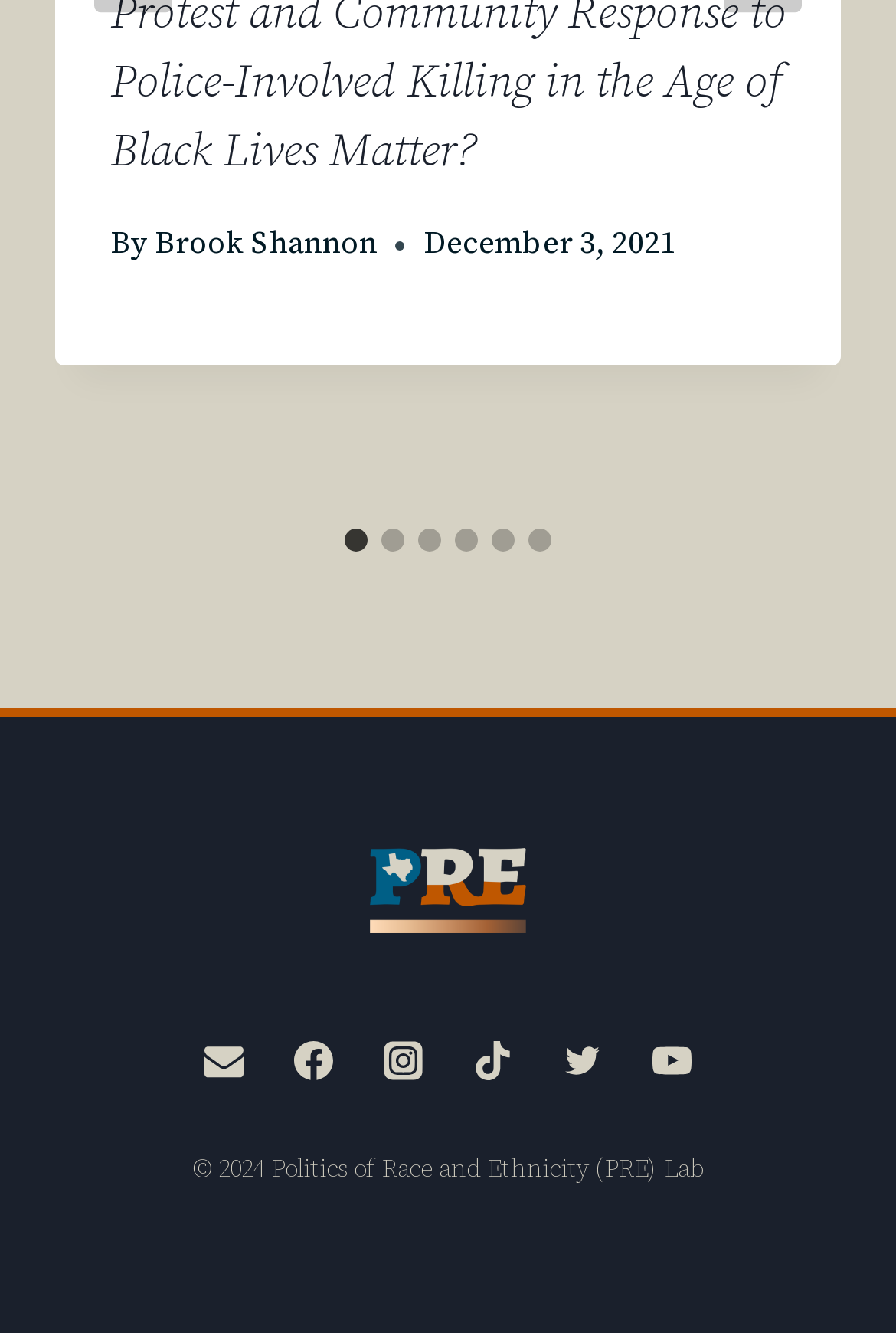How many slides are available?
Please give a well-detailed answer to the question.

The number of slides available can be determined by counting the number of tabs in the tablist, which are labeled as 'Go to slide 1', 'Go to slide 2', and so on, up to 'Go to slide 6'.